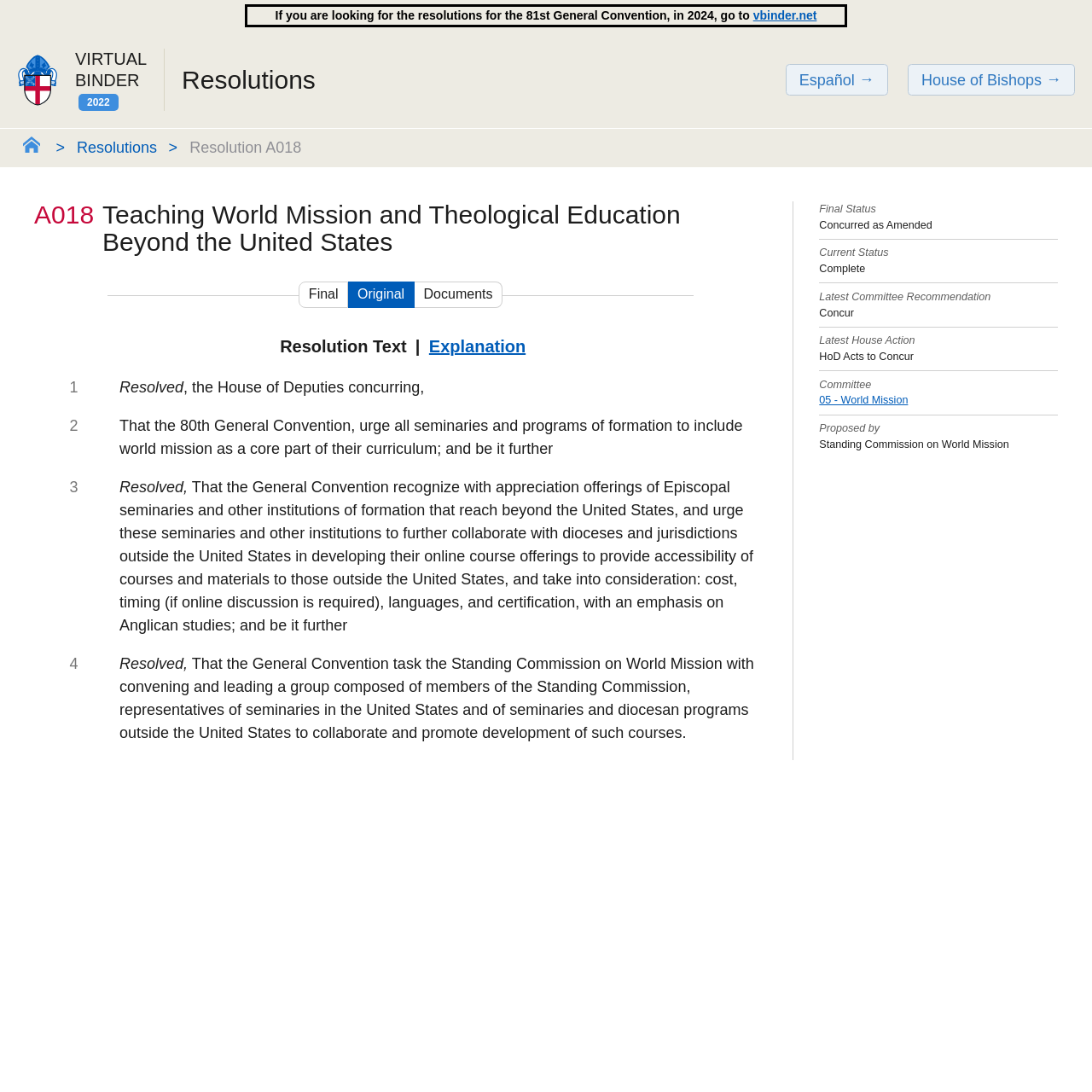Using the image as a reference, answer the following question in as much detail as possible:
What is the resolution number of the current page?

The resolution number can be found in the StaticText 'Resolution A018' and also in the heading 'A018 Teaching World Mission and Theological Education Beyond the United States'.